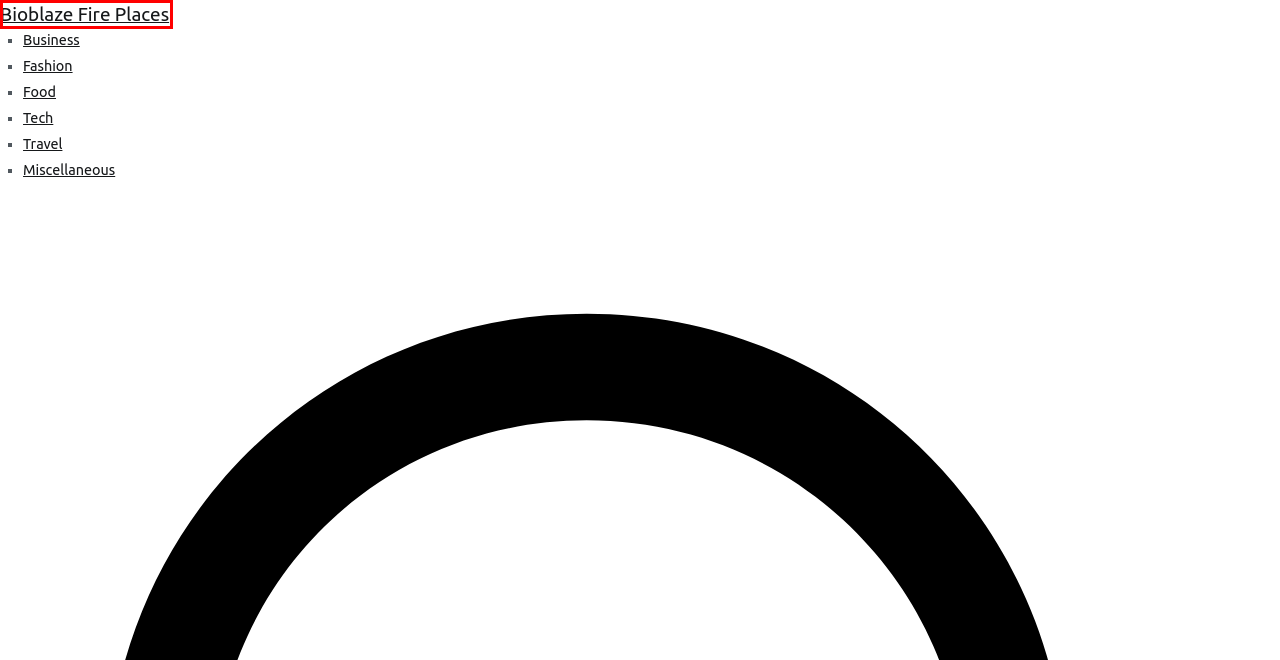You have been given a screenshot of a webpage, where a red bounding box surrounds a UI element. Identify the best matching webpage description for the page that loads after the element in the bounding box is clicked. Options include:
A. Fashion – Bioblaze Fire Places
B. Bioblaze Fire Places
C. Food – Bioblaze Fire Places
D. Business – Bioblaze Fire Places
E. Tech – Bioblaze Fire Places
F. Miscellaneous – Bioblaze Fire Places
G. Travel – Bioblaze Fire Places
H. 핀사요 - 문화상품권현금화/문화상품권매입/컬쳐랜드/해피머니현금교환/환전

B